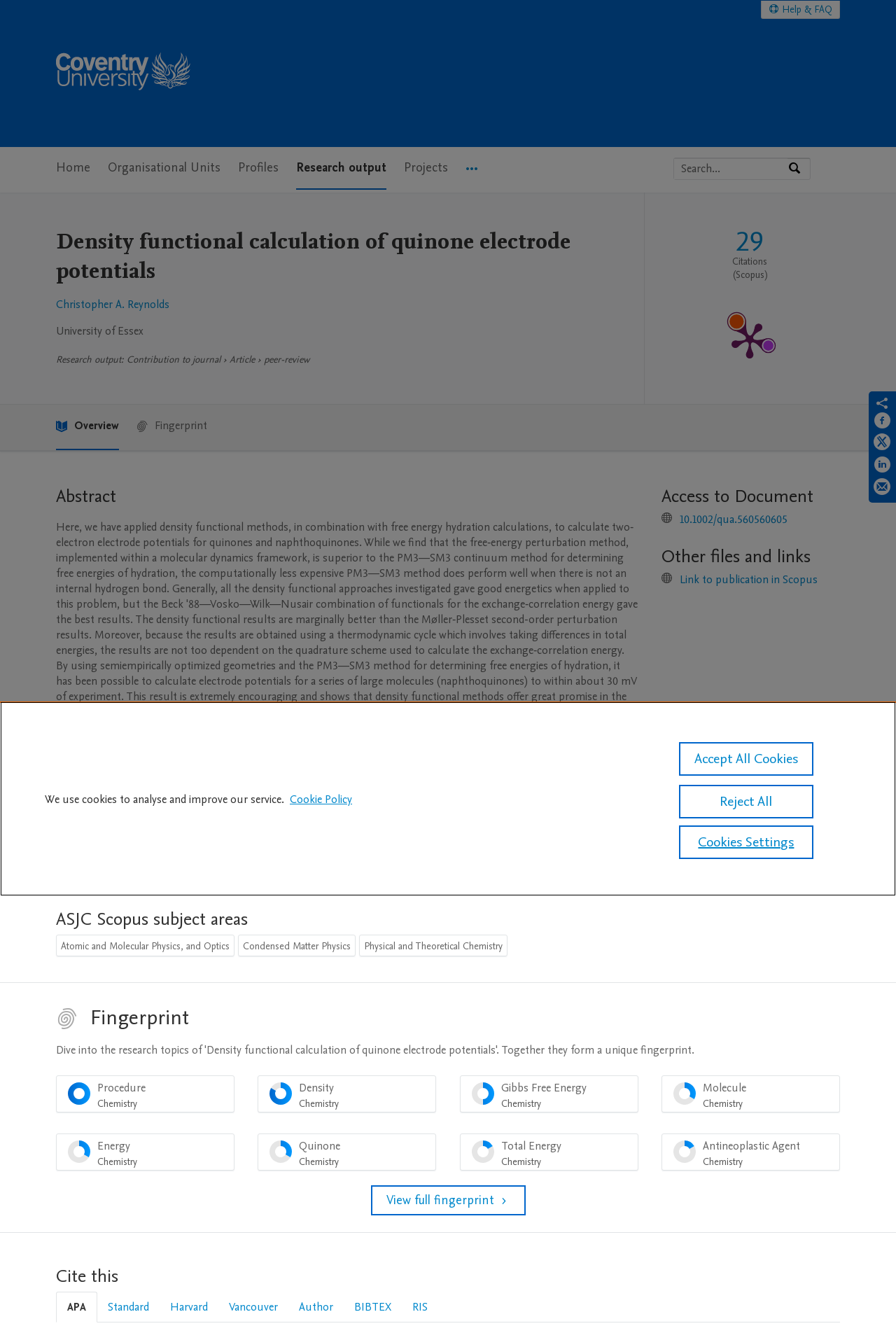Please find the bounding box coordinates of the clickable region needed to complete the following instruction: "Go to Coventry University Home". The bounding box coordinates must consist of four float numbers between 0 and 1, i.e., [left, top, right, bottom].

[0.062, 0.01, 0.212, 0.099]